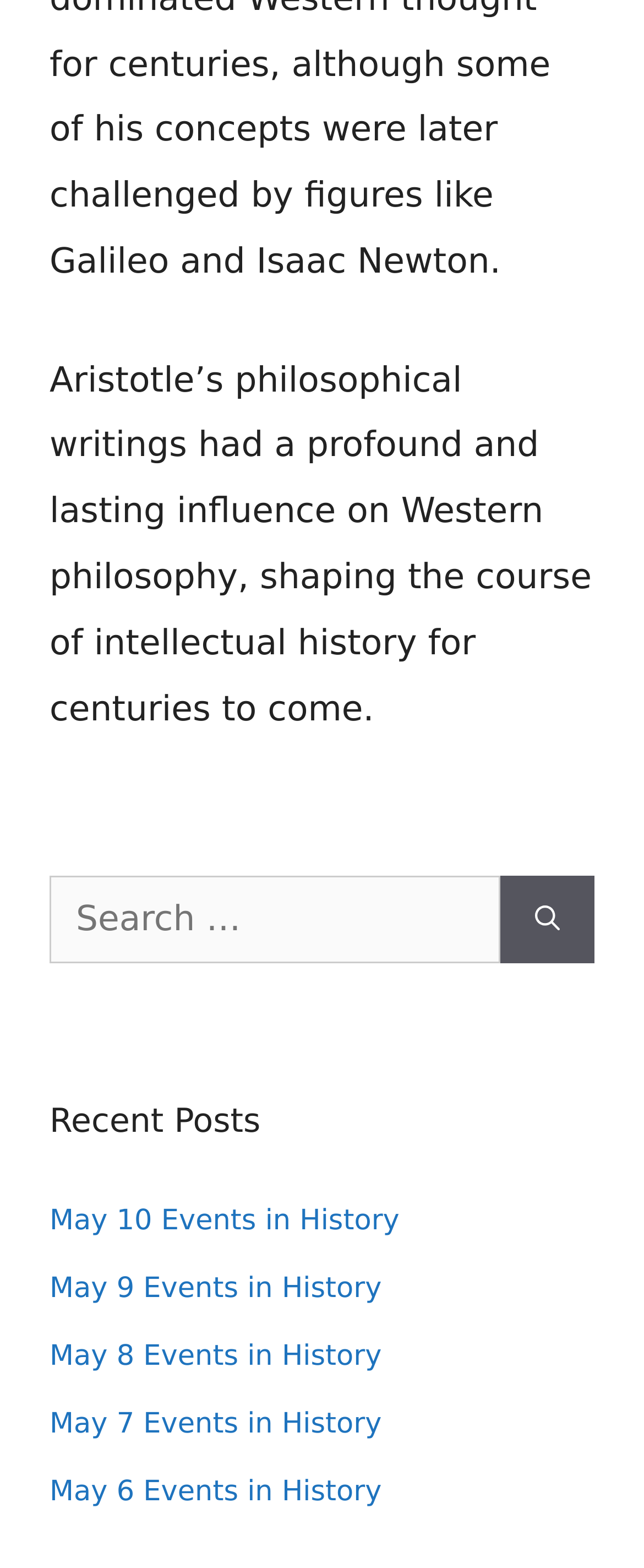What is the date of the earliest event in history listed?
Based on the visual content, answer with a single word or a brief phrase.

May 6